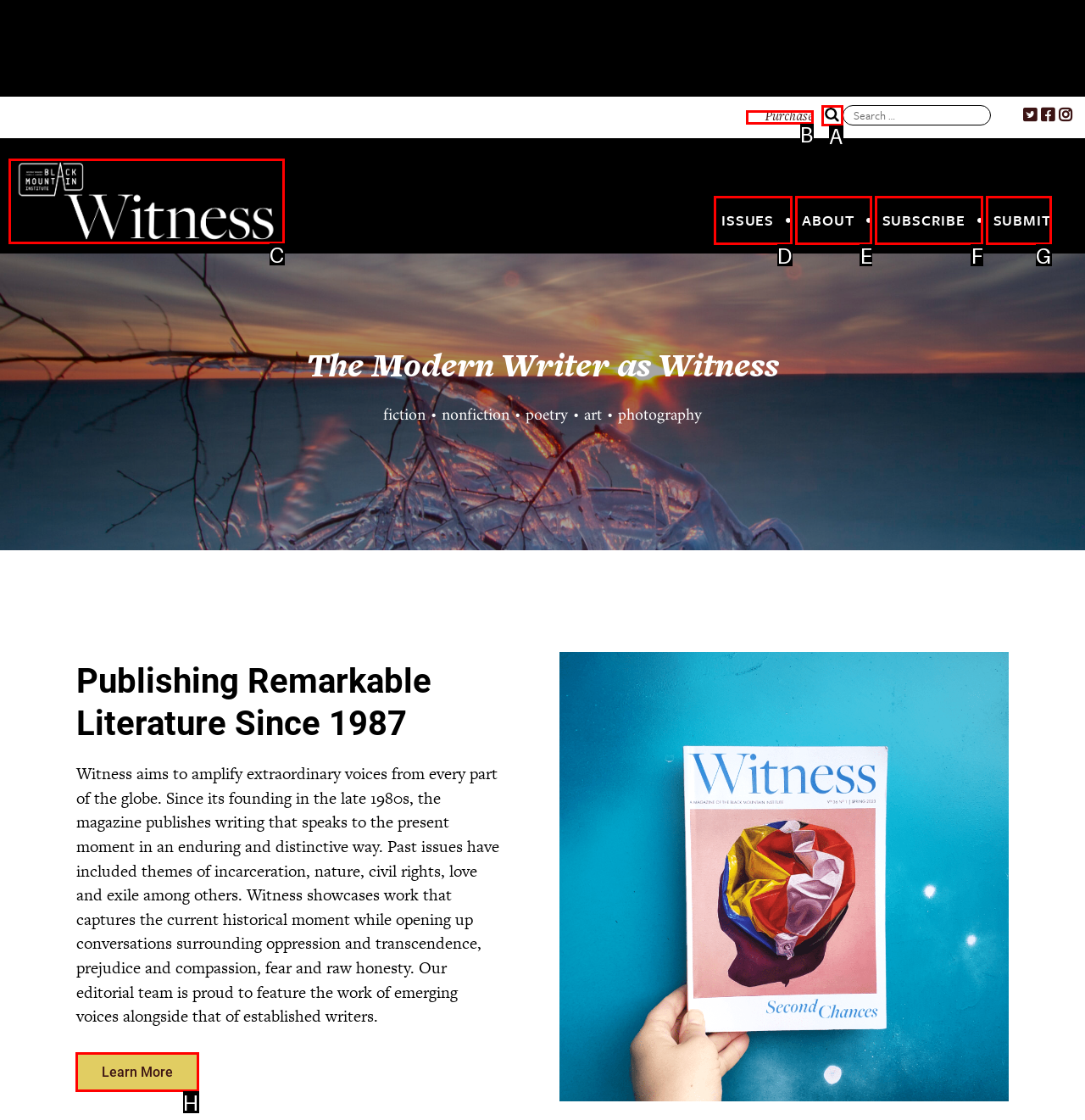Identify the correct letter of the UI element to click for this task: Learn more about Witness Magazine
Respond with the letter from the listed options.

H